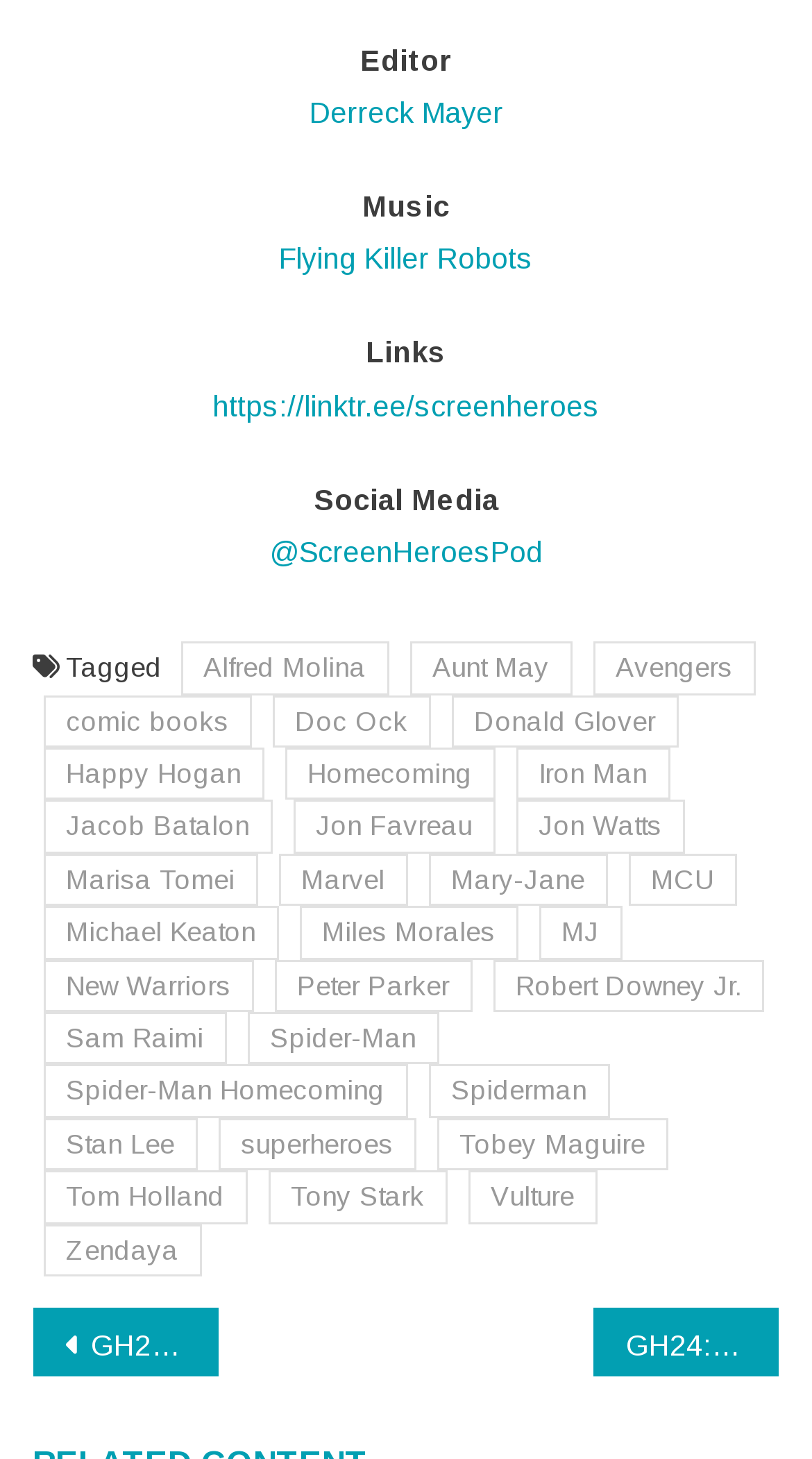Please provide a one-word or short phrase answer to the question:
What is the purpose of the links in the footer?

To provide related information